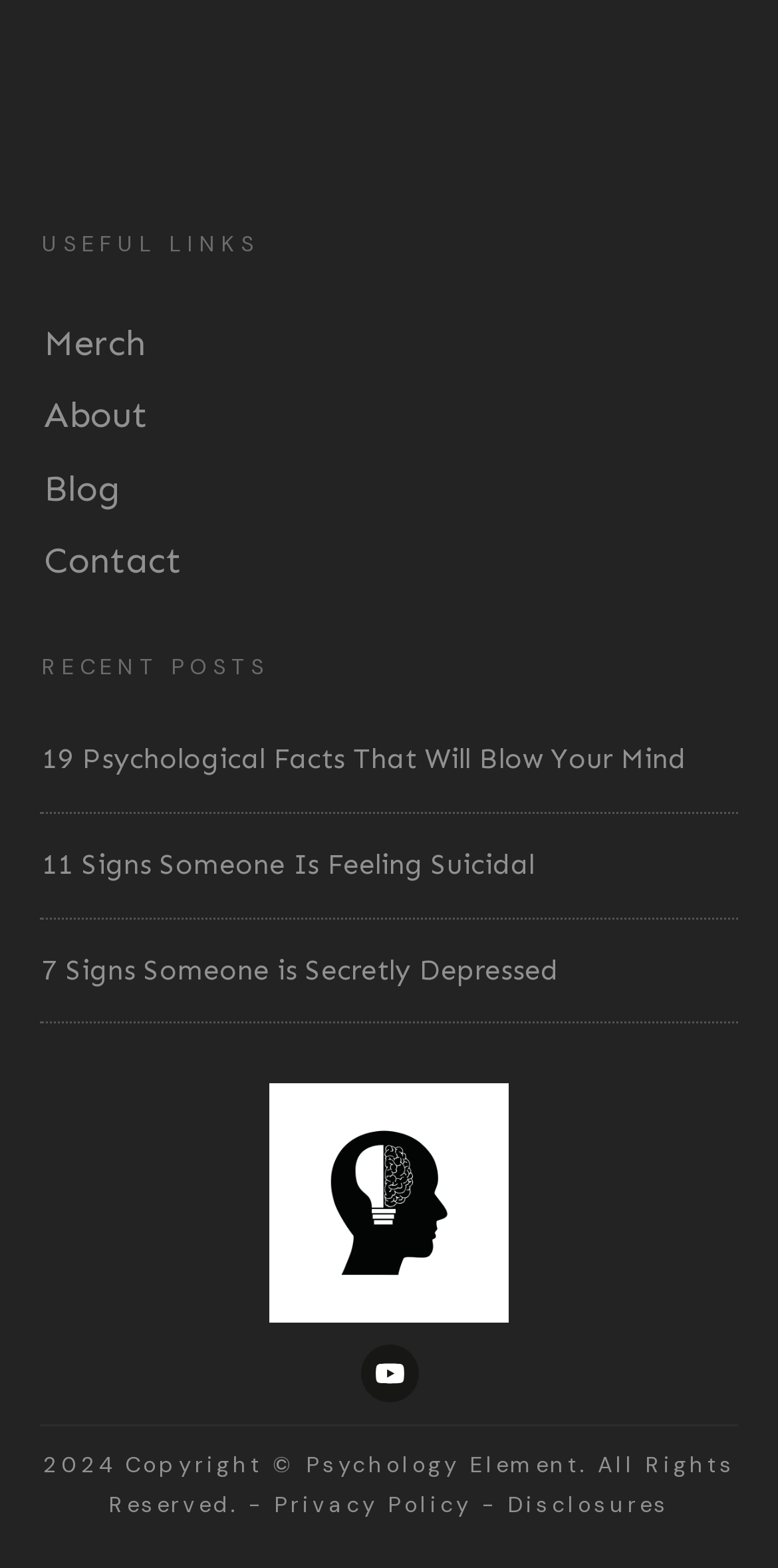How many recent posts are displayed?
Based on the image, answer the question with as much detail as possible.

I counted the number of article elements with heading elements inside them, which are '19 Psychological Facts That Will Blow Your Mind', '11 Signs Someone Is Feeling Suicidal', and '7 Signs Someone is Secretly Depressed'. Therefore, there are 3 recent posts displayed.